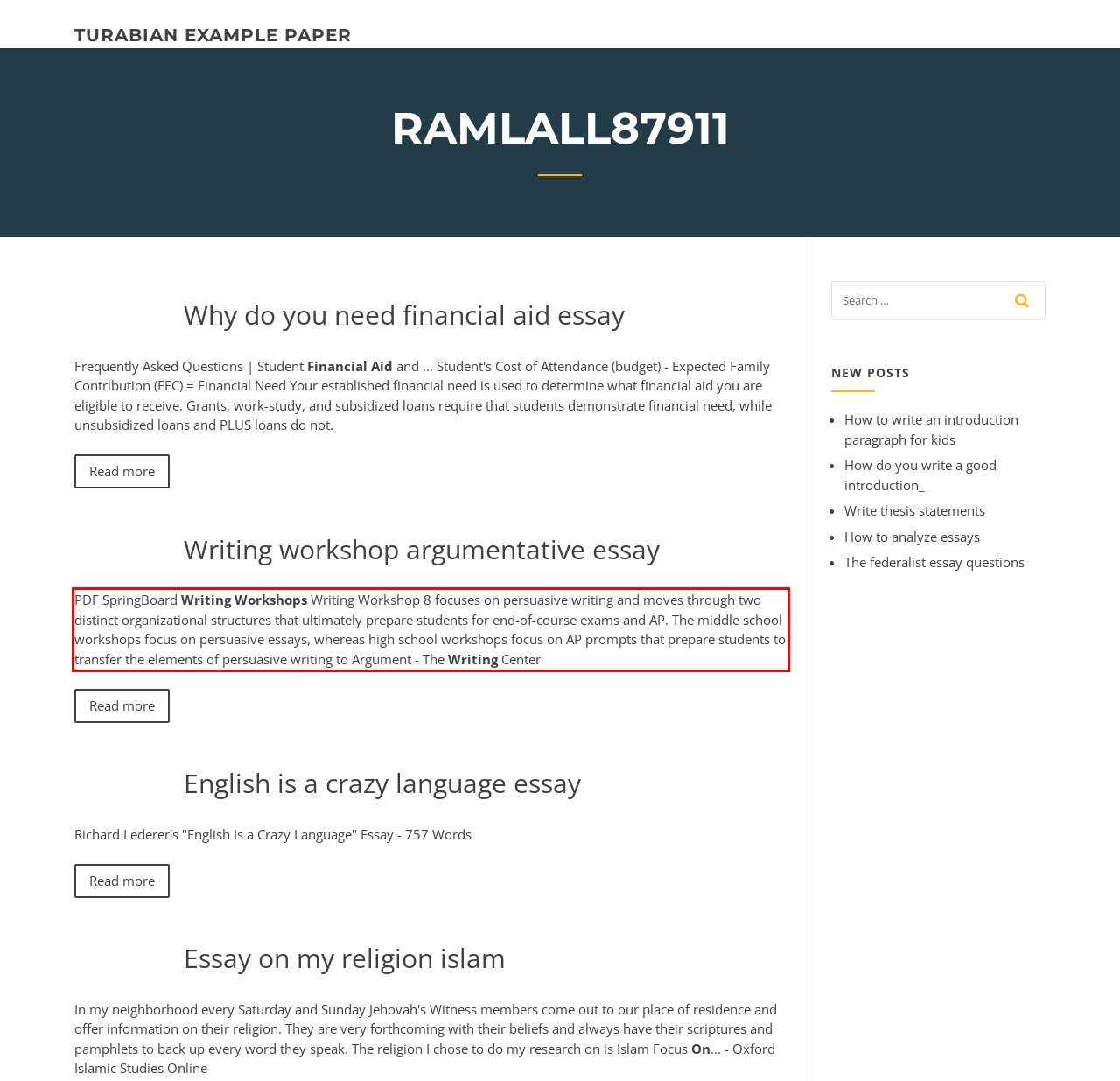Within the screenshot of a webpage, identify the red bounding box and perform OCR to capture the text content it contains.

PDF SpringBoard Writing Workshops Writing Workshop 8 focuses on persuasive writing and moves through two distinct organizational structures that ultimately prepare students for end-of-course exams and AP. The middle school workshops focus on persuasive essays, whereas high school workshops focus on AP prompts that prepare students to transfer the elements of persuasive writing to Argument - The Writing Center